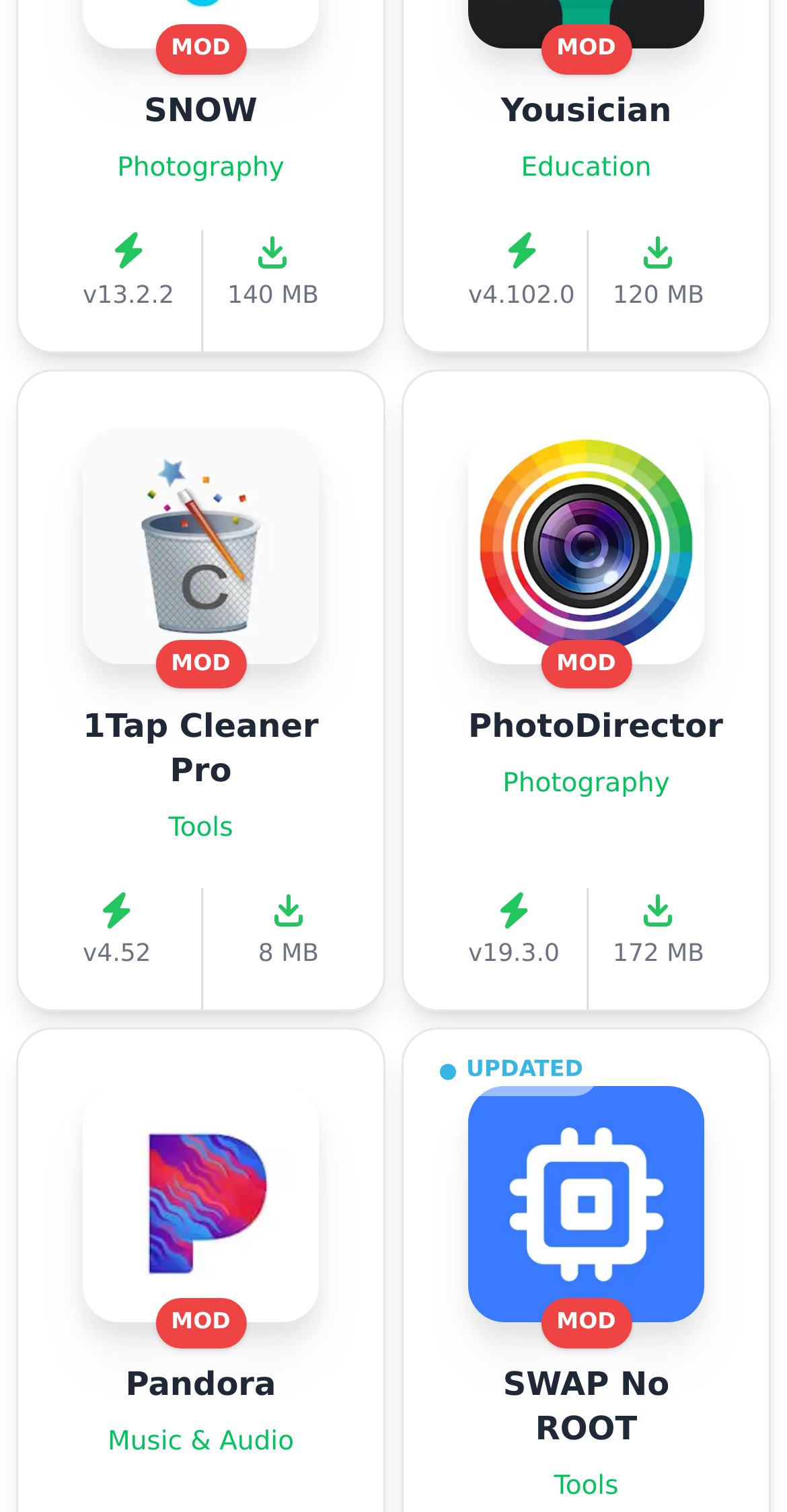Analyze the image and deliver a detailed answer to the question: What is the status of the SWAP No ROOT app?

I found a static text 'UPDATED' near the image element 'SWAP No ROOT', indicating that the app has been updated.